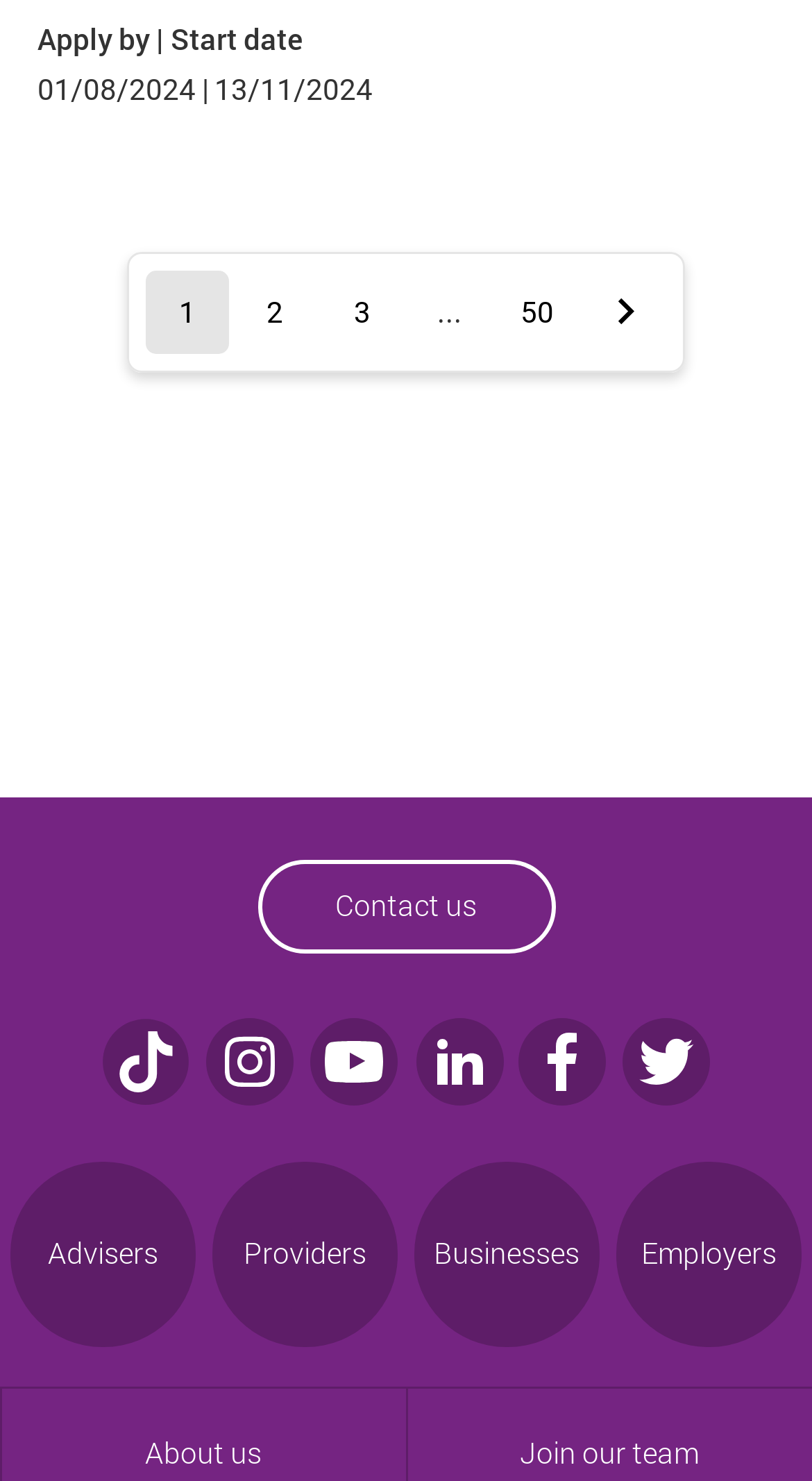How many links are there in the pagination section?
Answer the question with a detailed explanation, including all necessary information.

The number of links in the pagination section can be found by counting the links, which are 'Go to page 1', 'Go to page 2', 'Go to page 3', 'Go to last page', and 'Go to next page'.